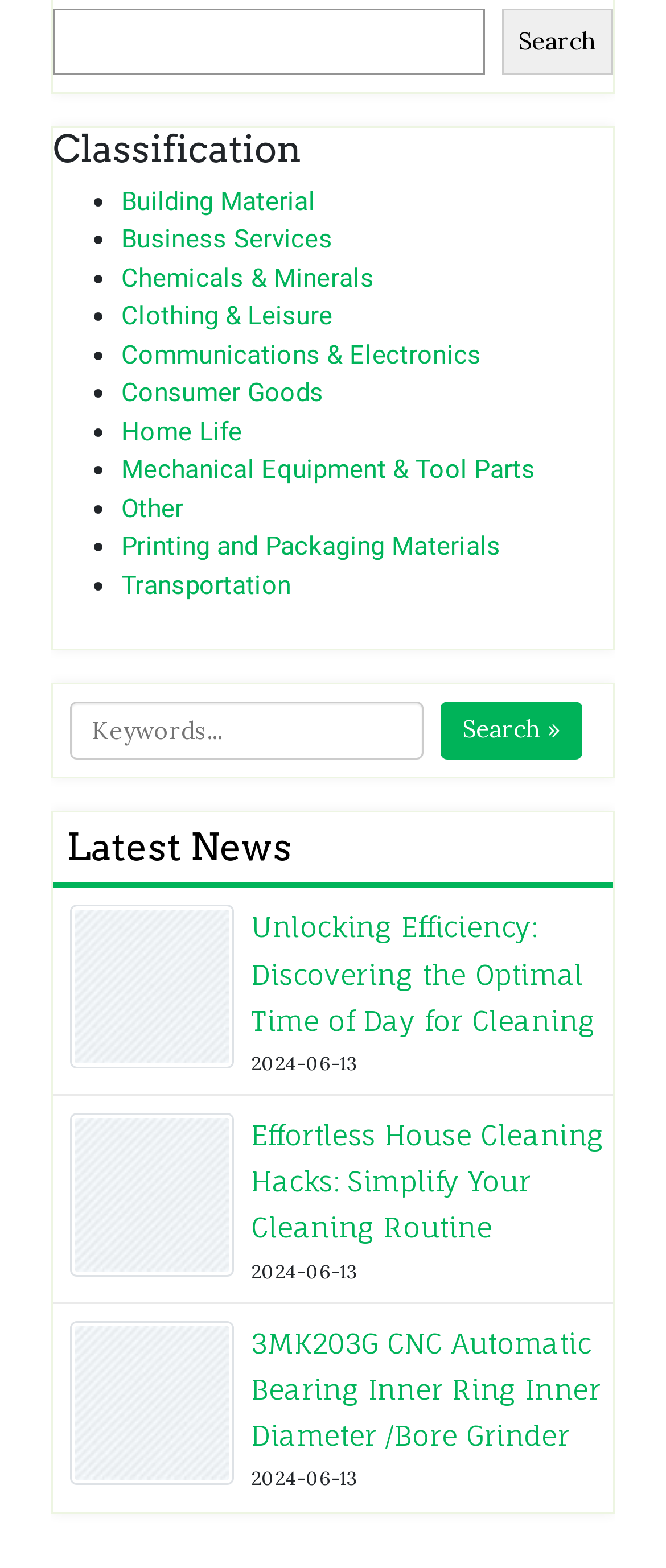Identify the bounding box of the HTML element described as: "alt="Dynamics Blog"".

[0.105, 0.883, 0.351, 0.902]